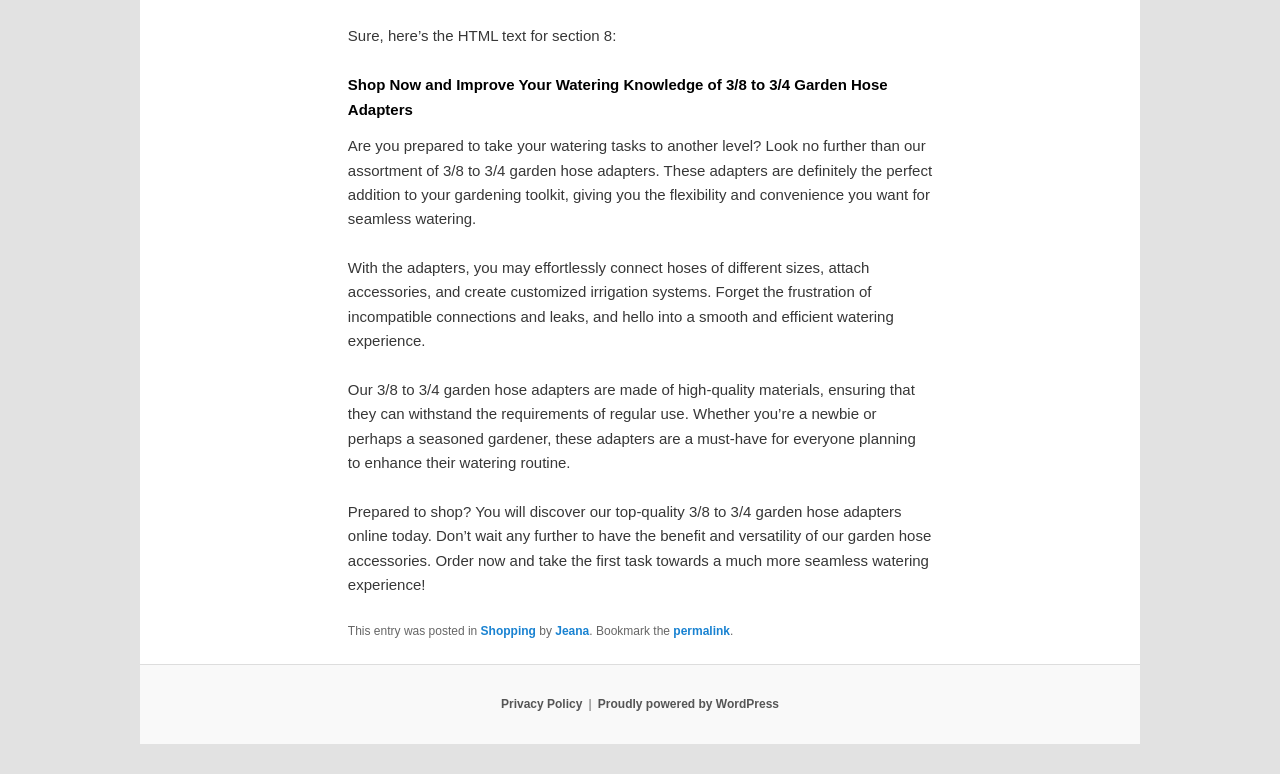What is the material quality of the adapters?
Please answer the question with as much detail and depth as you can.

The webpage states that the 3/8 to 3/4 garden hose adapters are made of high-quality materials, ensuring they can withstand regular use.